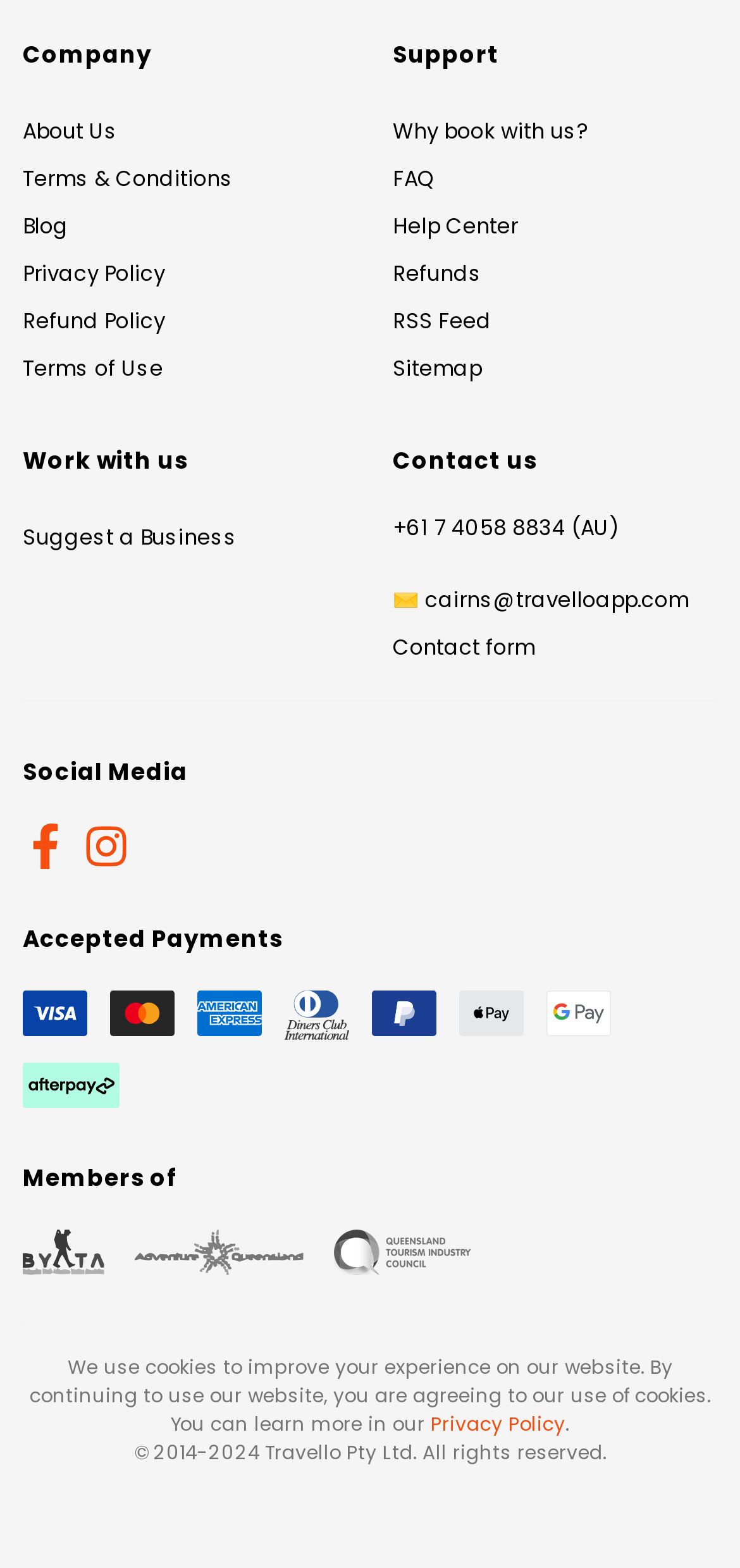How can I contact the company?
Using the details shown in the screenshot, provide a comprehensive answer to the question.

The contact information is listed under the 'Contact us' static text element, which includes a phone number, an email address, and a link to a contact form.